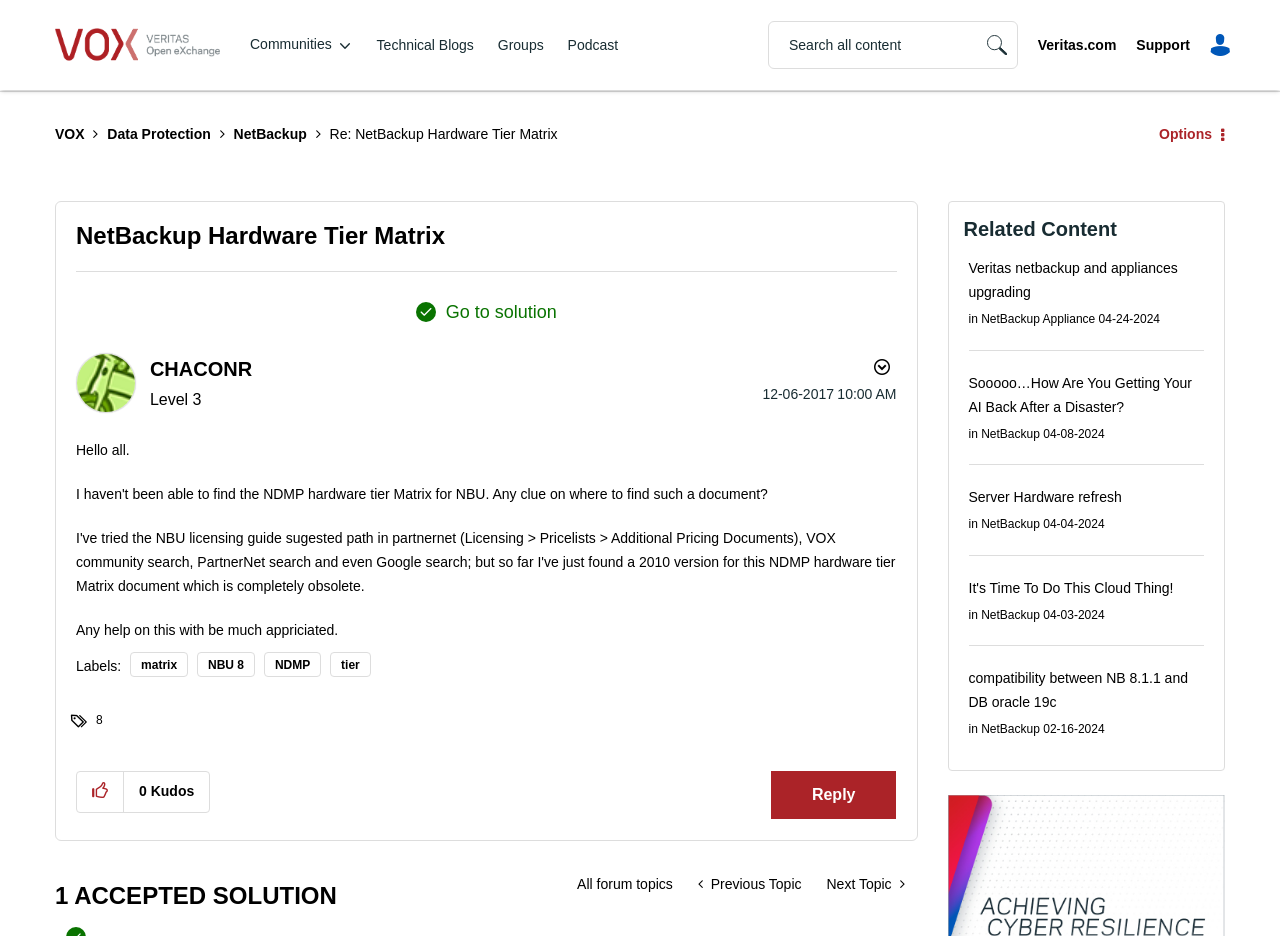What is the level of the user who posted the question?
Look at the image and respond to the question as thoroughly as possible.

The level of the user who posted the question is 'Level 3' which is indicated by the text 'Level 3' next to the user's profile image.